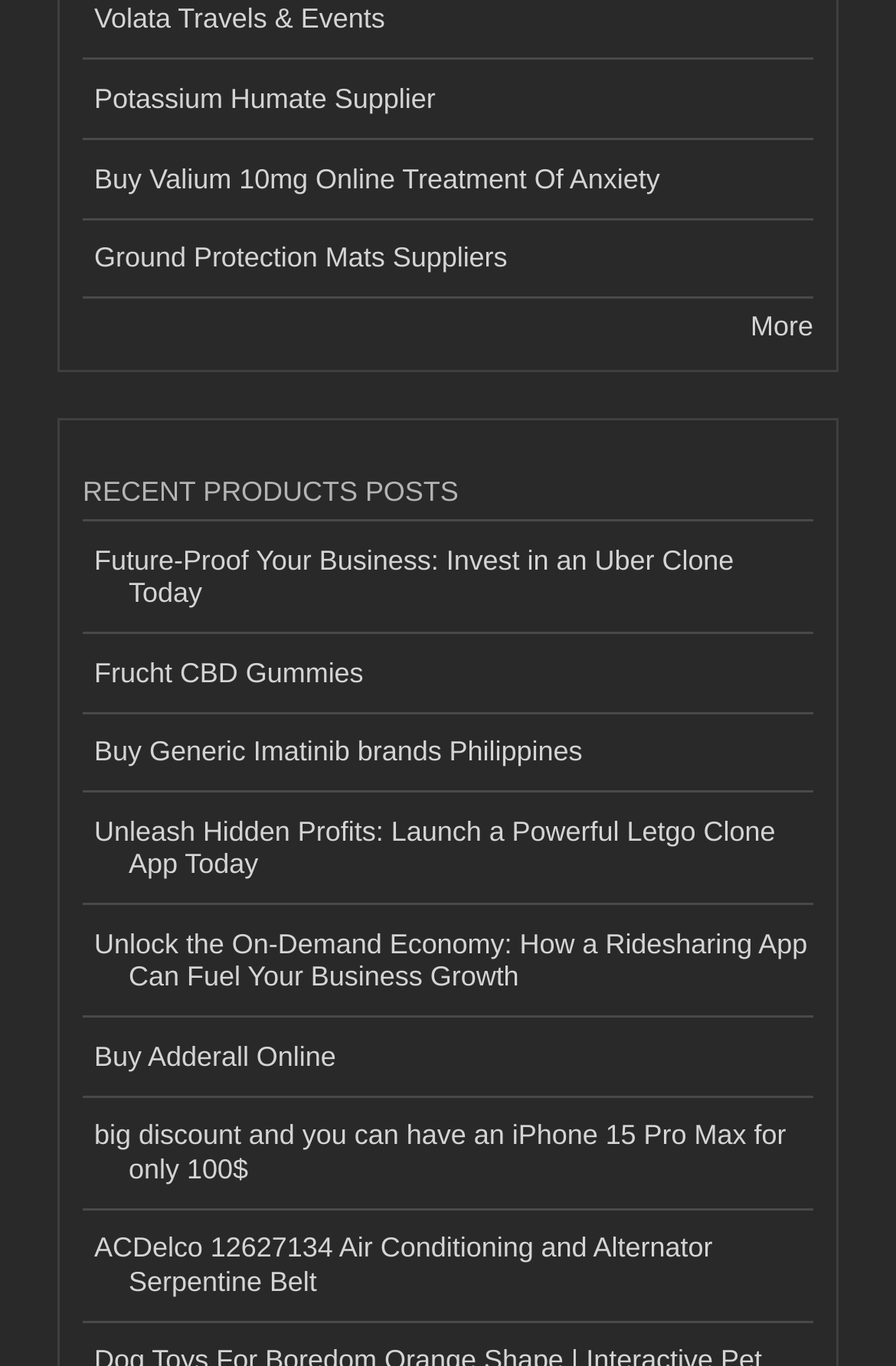Predict the bounding box of the UI element that fits this description: "Buy Generic Imatinib brands Philippines".

[0.092, 0.522, 0.908, 0.581]